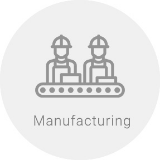What is the theme of the image?
Look at the image and respond with a one-word or short-phrase answer.

Manufacturing